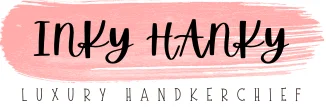Give a detailed explanation of what is happening in the image.

The image displays the logo for "Inky Hanky," elegantly designed with a playful yet sophisticated aesthetic. The brand name, "INKY HANKY," is prominently featured in a stylish, handwritten font, conveying a sense of whimsy and personality. Below it, the phrase "LUXURY HANDKERCHIEF" is presented in a clean, modern font, indicating the brand's focus on high-quality handkerchiefs. The logo is backed by a soft pink brushstroke, which adds a gentle touch of color and warmth, enhancing the overall appeal. This logo encapsulates the essence of the brand, suggesting both luxury and a child-friendly approach to handkerchief use.